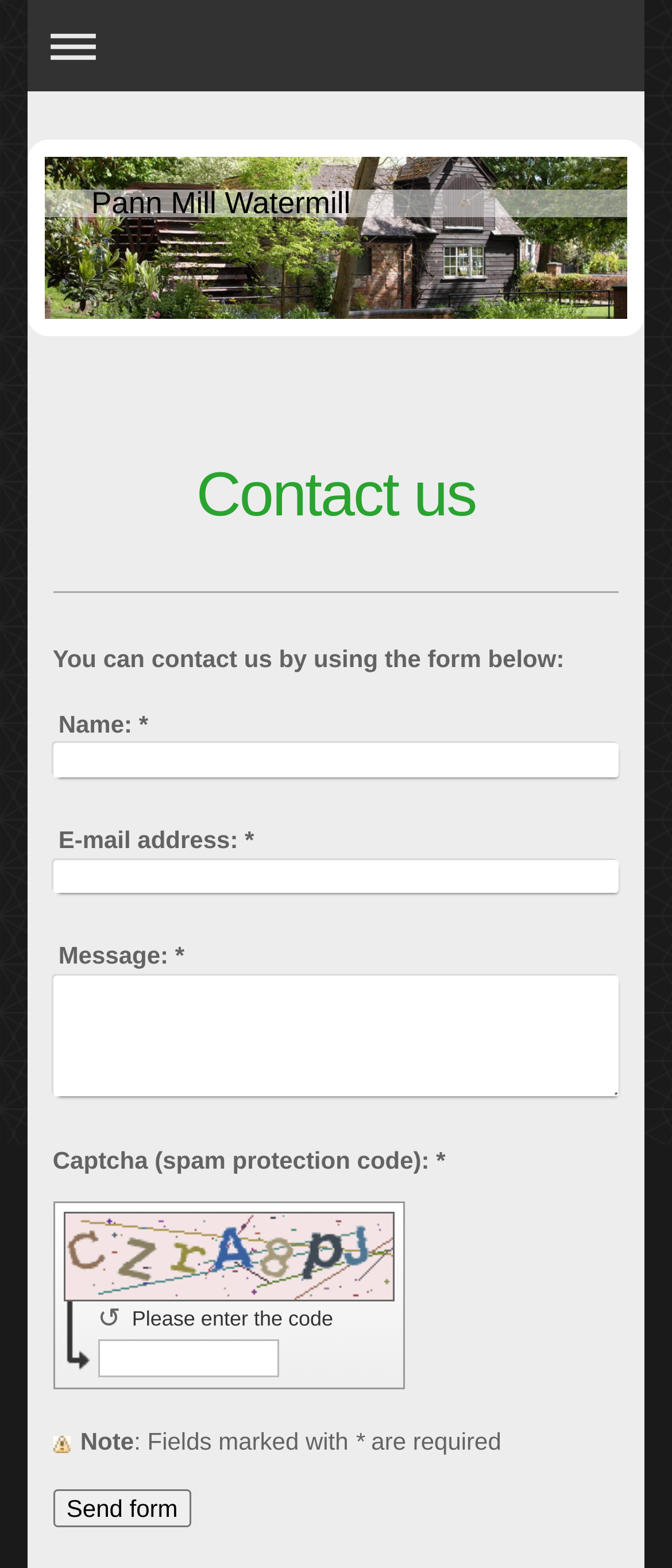Carefully examine the image and provide an in-depth answer to the question: What is the purpose of the captcha?

The captcha on the webpage is used to prevent spam or automated submissions of the form. It requires the user to enter a code displayed in an image, which helps to ensure that the submission is coming from a human and not a bot or automated script.